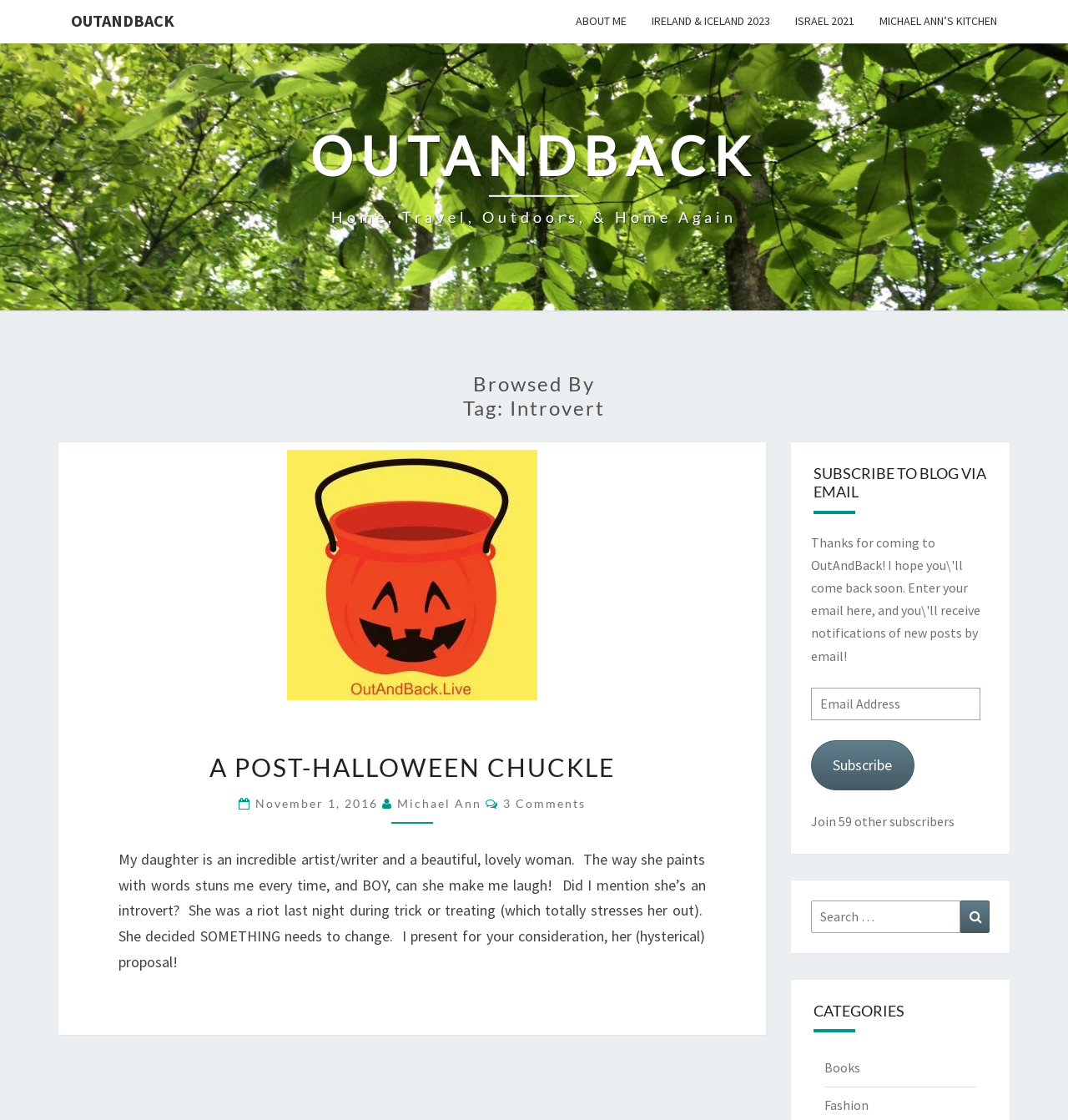Examine the screenshot and answer the question in as much detail as possible: What is the author of the post?

The author of the post is mentioned in the heading 'A POST-HALLOWEEN CHUCKLE' as 'Michael Ann'.